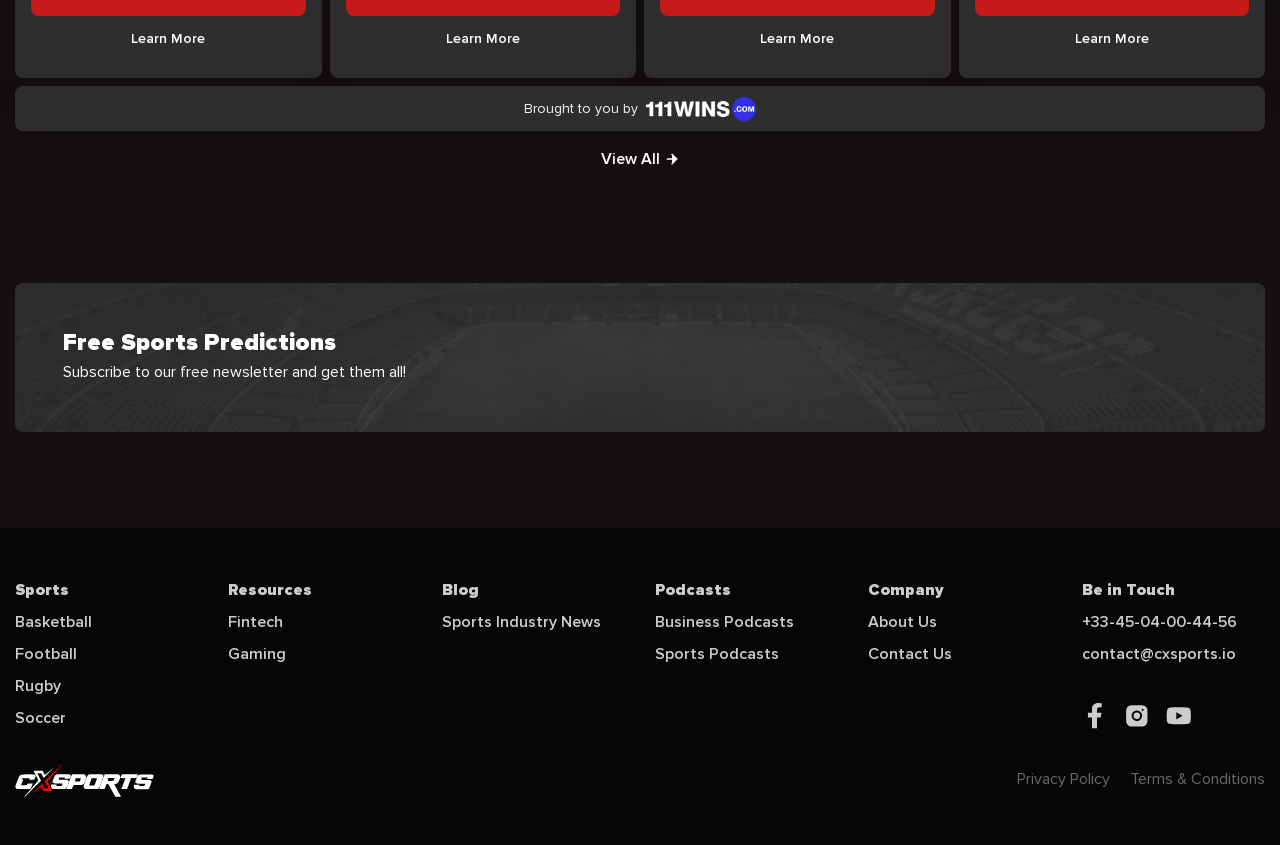Using the webpage screenshot and the element description Company, determine the bounding box coordinates. Specify the coordinates in the format (top-left x, top-left y, bottom-right x, bottom-right y) with values ranging from 0 to 1.

[0.678, 0.682, 0.738, 0.716]